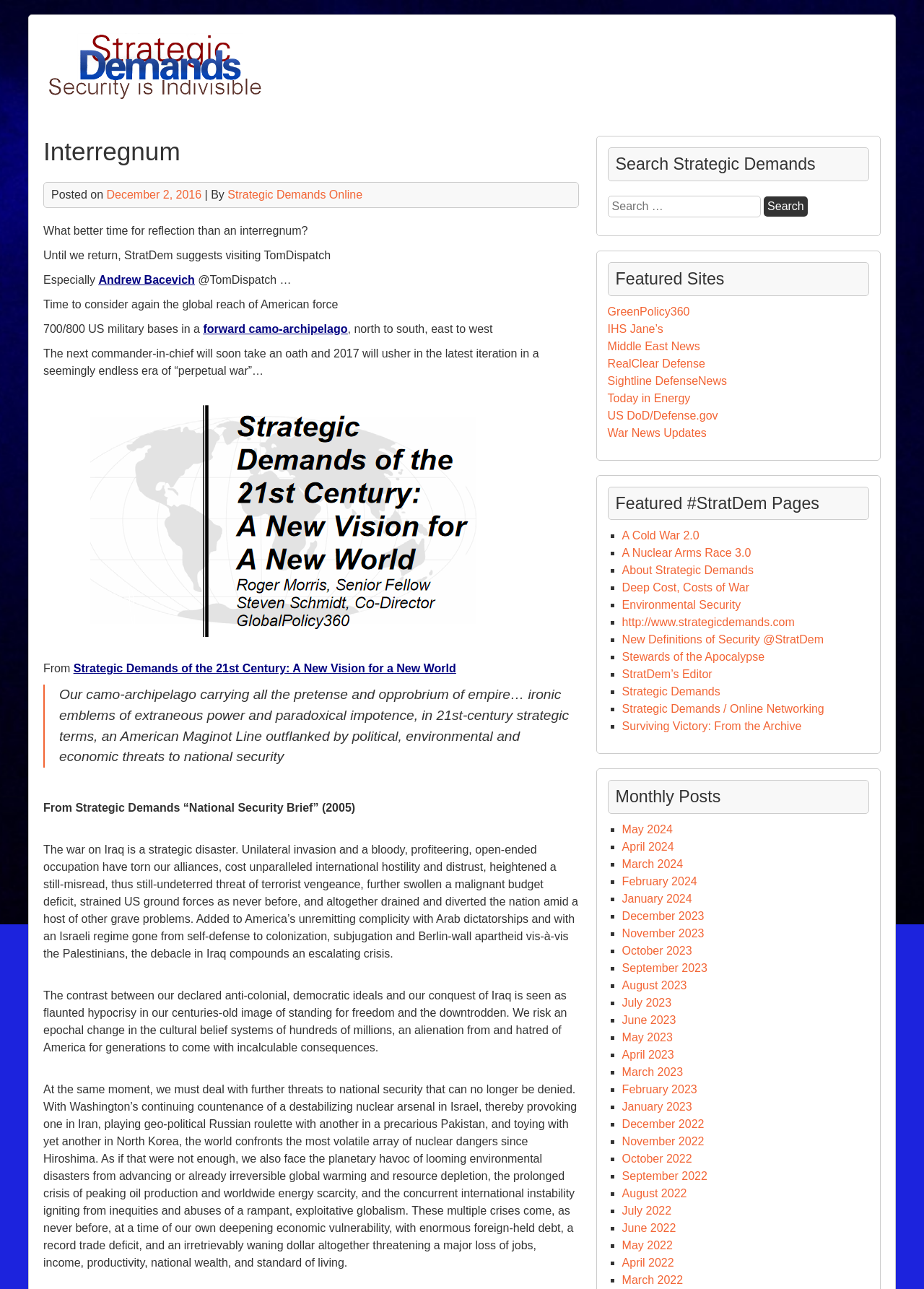Write an exhaustive caption that covers the webpage's main aspects.

The webpage is titled "Interregnum – StratDem" and has a prominent link to "StratDem" at the top left corner, accompanied by an image with the same name. Below this, there is a heading "Interregnum" and a brief description "Posted on December 2, 2016" with a link to the author "Strategic Demands Online". 

The main content of the page is divided into several sections. The first section starts with a reflection on the interregnum period, suggesting that it is a good time for reflection. It then mentions TomDispatch and Andrew Bacevich, with a link to the latter. The section continues with a discussion on the global reach of American force, mentioning 700/800 US military bases, and provides a link to "forward camo-archipelago". 

The next section appears to be a policy paper cover, with an image and a link to "Strategic Demands of the 21st Century: A New Vision for a New World". Below this, there is a blockquote with a lengthy quote discussing the camo-archipelago and its implications for national security. 

The following sections appear to be excerpts from a document or article, discussing the war on Iraq, the crisis of national security, and the threats posed by nuclear arsenals, environmental disasters, and global warming. 

On the right side of the page, there are several sections, including a search bar, a list of featured sites, and a list of featured StratDem pages. The featured sites include links to various news and policy websites, such as GreenPolicy360, IHS Jane’s, and RealClear Defense. The featured StratDem pages include links to topics such as A Cold War 2.0, A Nuclear Arms Race 3.0, and Environmental Security. 

At the bottom of the page, there is a section for monthly posts, with links to archives from May 2024 to February 2024.